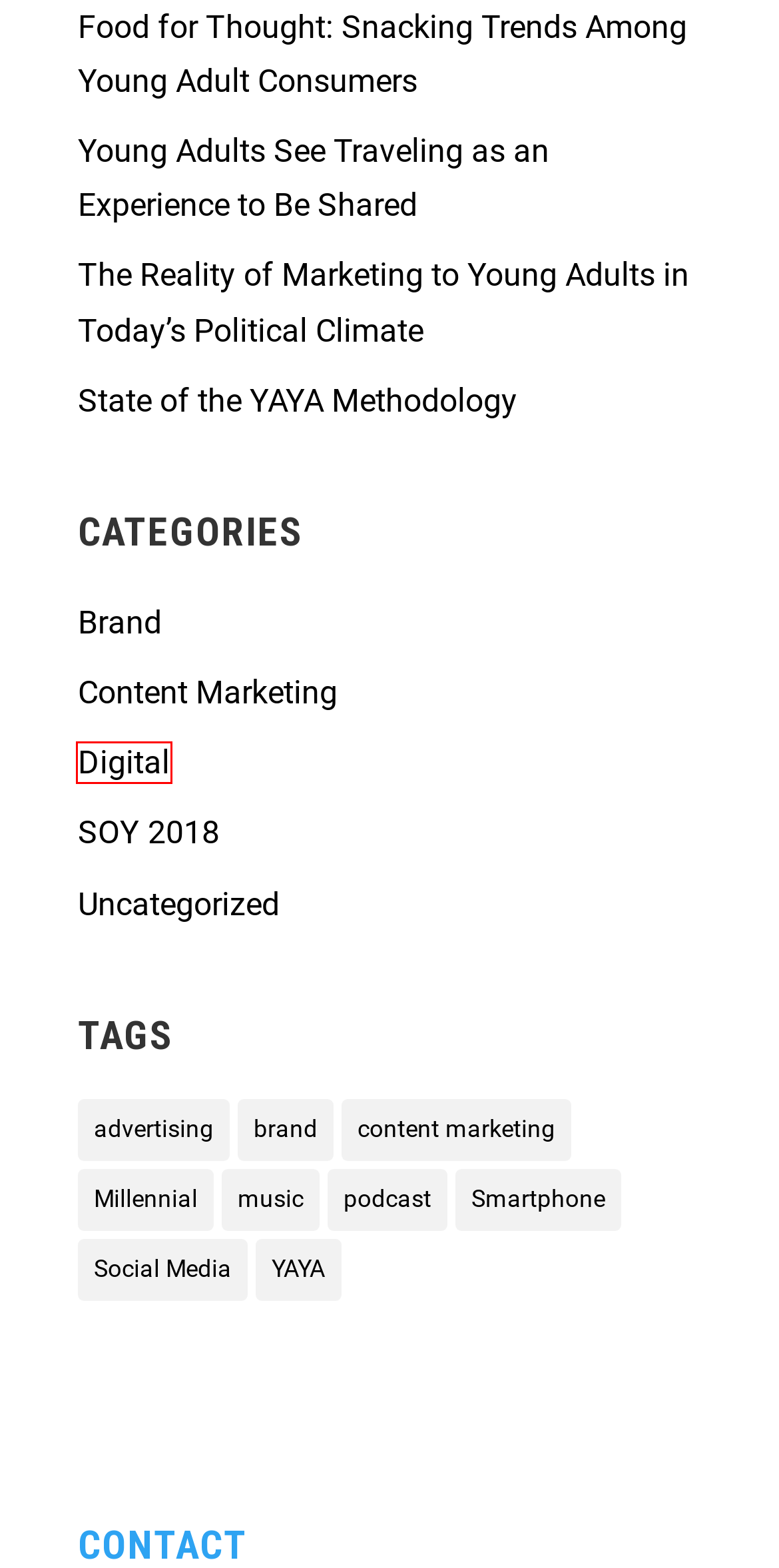You are provided with a screenshot of a webpage where a red rectangle bounding box surrounds an element. Choose the description that best matches the new webpage after clicking the element in the red bounding box. Here are the choices:
A. Brand | MOJO Ad
B. advertising | MOJO Ad
C. YAYA | MOJO Ad
D. Social Media | MOJO Ad
E. Smartphone | MOJO Ad
F. Food for Thought: Snacking Trends Among Young Adult Consumers | MOJO Ad
G. Digital | MOJO Ad
H. content marketing | MOJO Ad

G